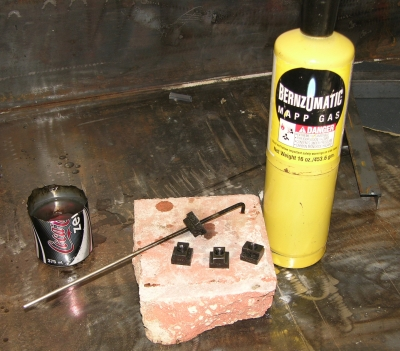What is the purpose of the metallic tool?
Please provide a comprehensive answer based on the information in the image.

Next to the nuts on the brick, I see a metallic tool that appears to be designed for handling or manipulating the nuts during the heating process, possibly to ensure precise control or to prevent damage.